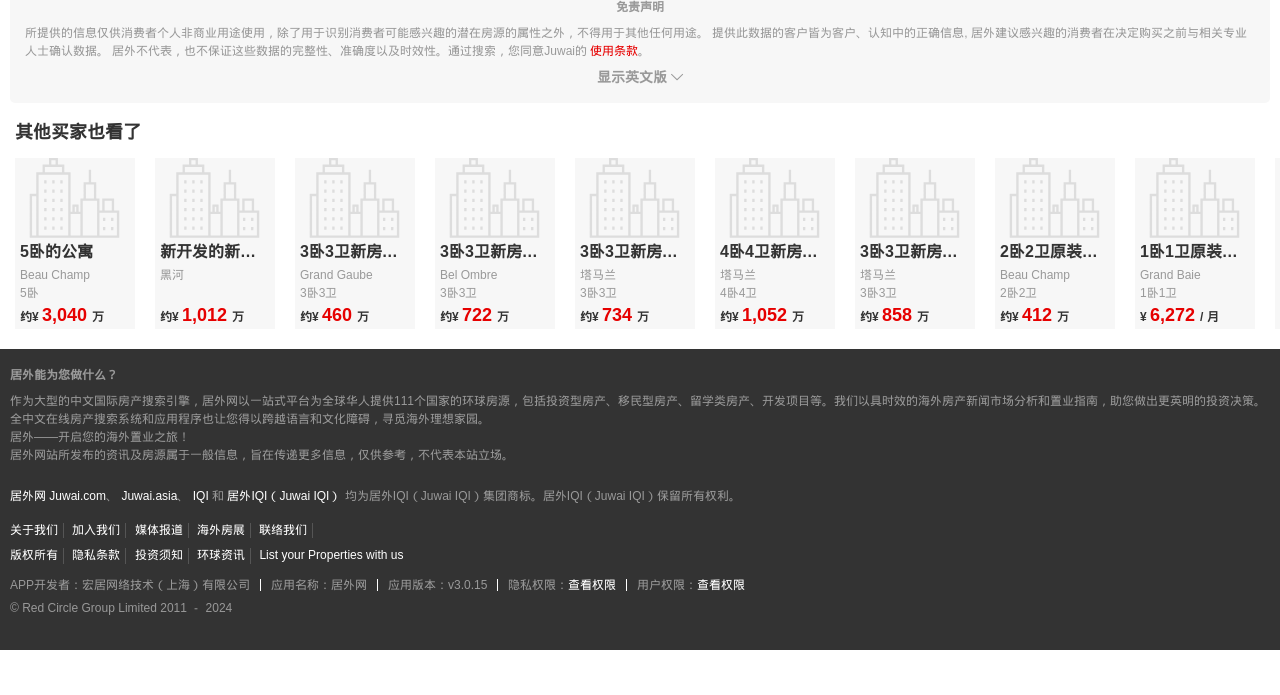Please find the bounding box coordinates (top-left x, top-left y, bottom-right x, bottom-right y) in the screenshot for the UI element described as follows: 居外IQI（Juwai IQI）

[0.178, 0.703, 0.267, 0.726]